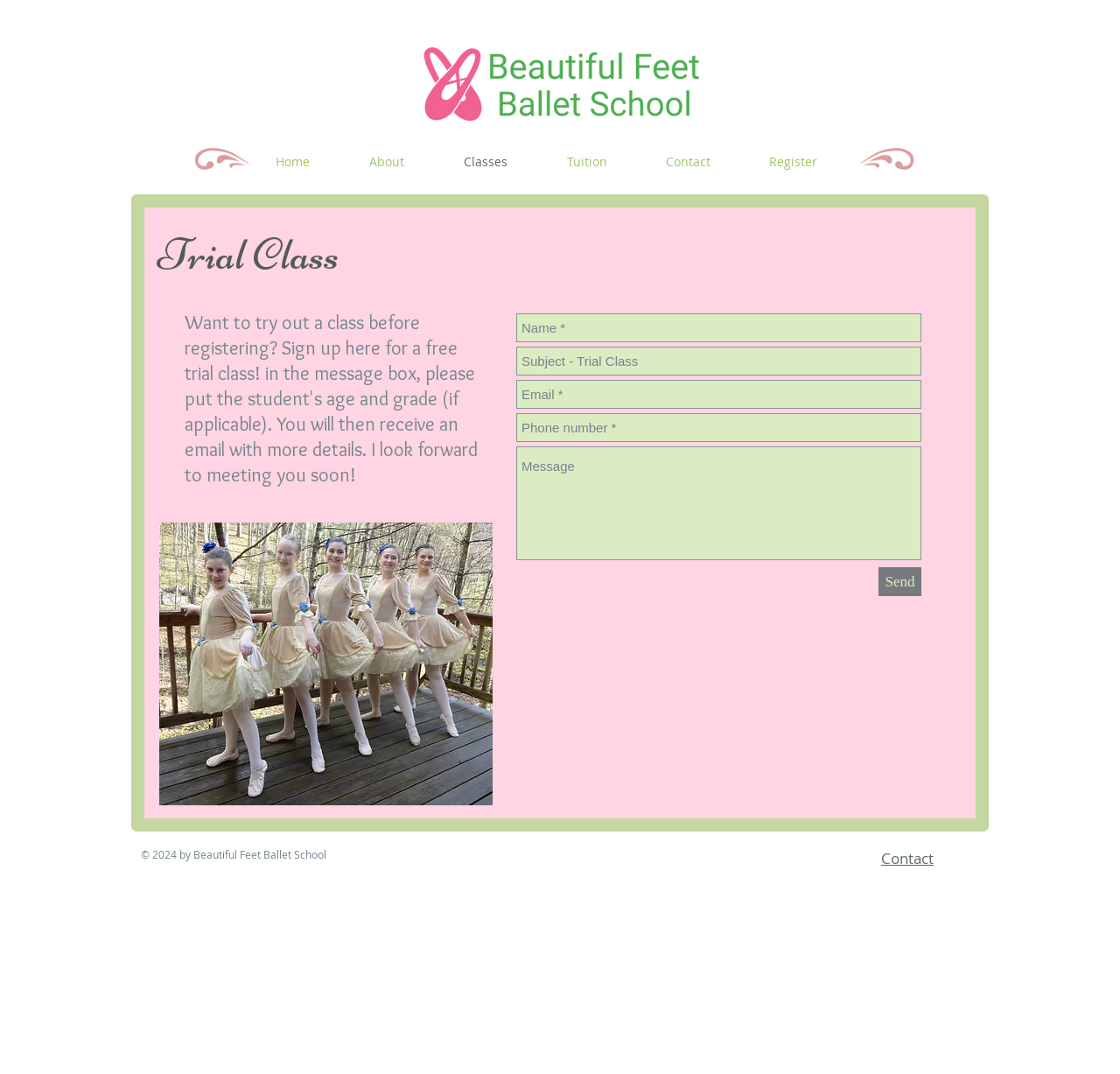Determine the bounding box of the UI component based on this description: "About". The bounding box coordinates should be four float values between 0 and 1, i.e., [left, top, right, bottom].

[0.303, 0.138, 0.388, 0.164]